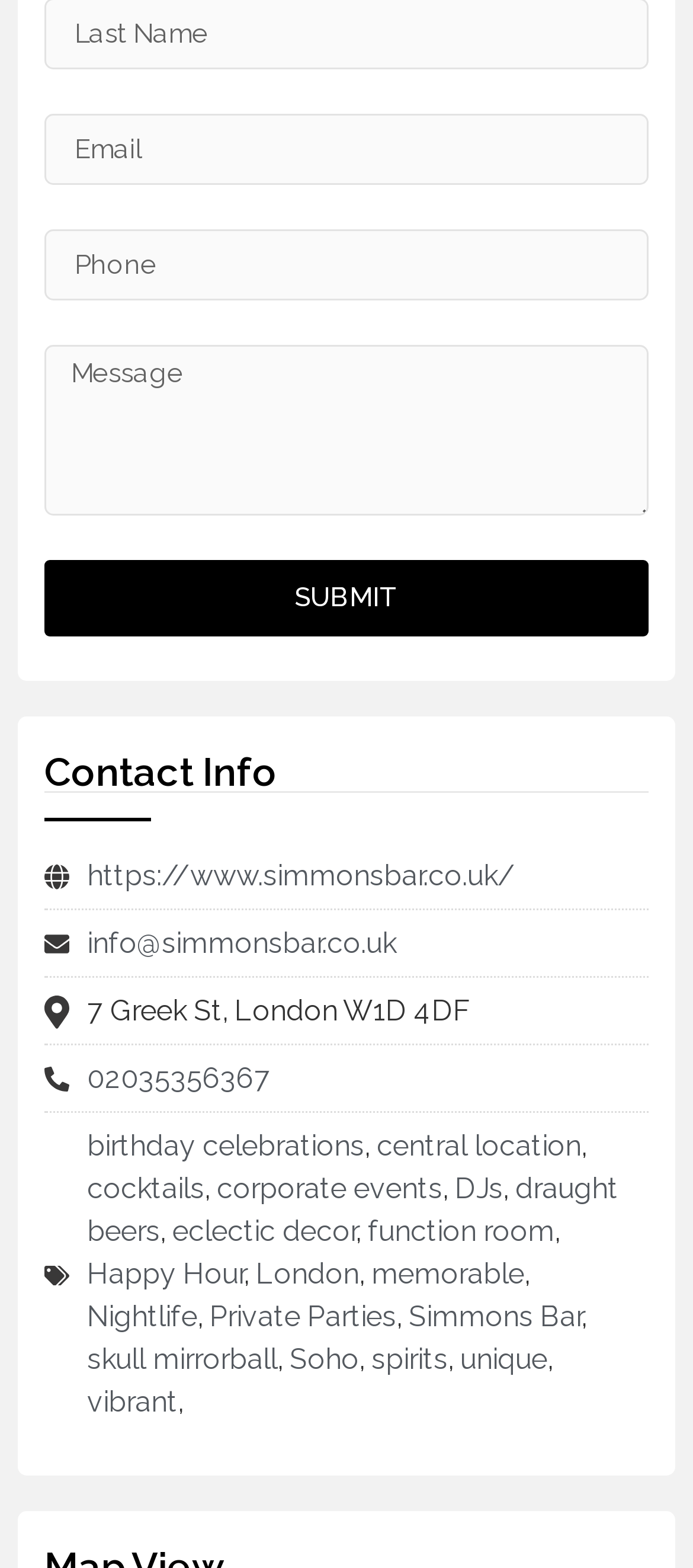What is the purpose of the form at the top?
Please give a detailed and elaborate answer to the question based on the image.

The form at the top of the webpage has three textboxes for Email, Phone, and Message, and a SUBMIT button, indicating that it is used for contacting the establishment or sending a message.